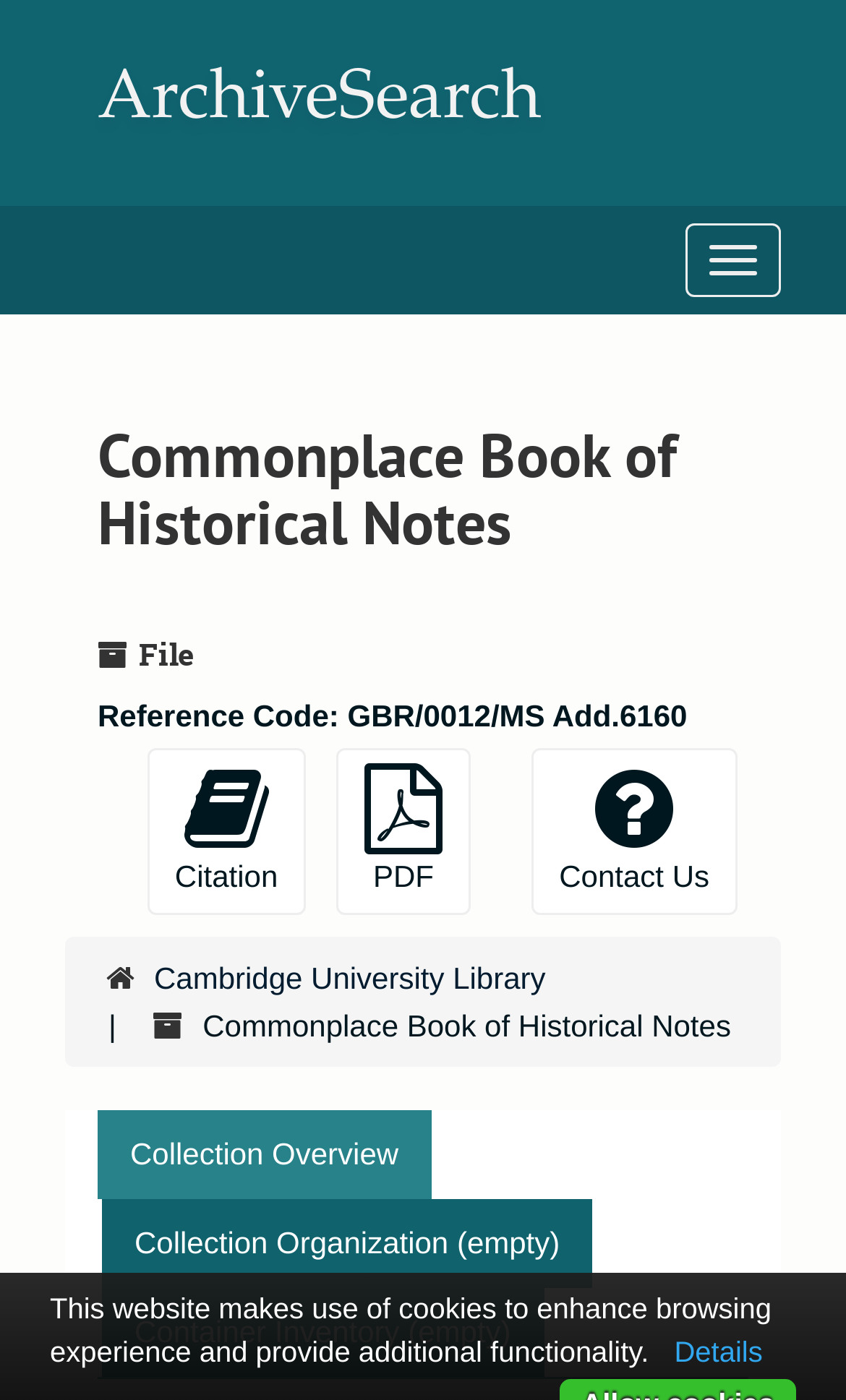Generate a comprehensive description of the webpage.

The webpage is a collection page for "Commonplace Book of Historical Notes" within the "ArchiveSearch" platform. At the top, there is a heading with the title "ArchiveSearch" and a link with the same text. Below this, there is a top-level navigation bar that spans the entire width of the page.

The main content of the page is divided into sections. The first section has a heading with the title "Commonplace Book of Historical Notes" and provides some metadata about the collection, including a reference code "GBR/0012/MS Add.6160" and a file description. 

To the right of this section, there are page actions, including links to citation, PDF, and contact us options. Below this, there is a hierarchical navigation menu that lists "Cambridge University Library" and the collection title again.

The page also has a section with links to related pages, including "Collection Overview", "Collection Organization", and "Container Inventory", although the latter two are empty. At the bottom of the page, there is a notice about the use of cookies on the website, along with a link to "Details" for more information.